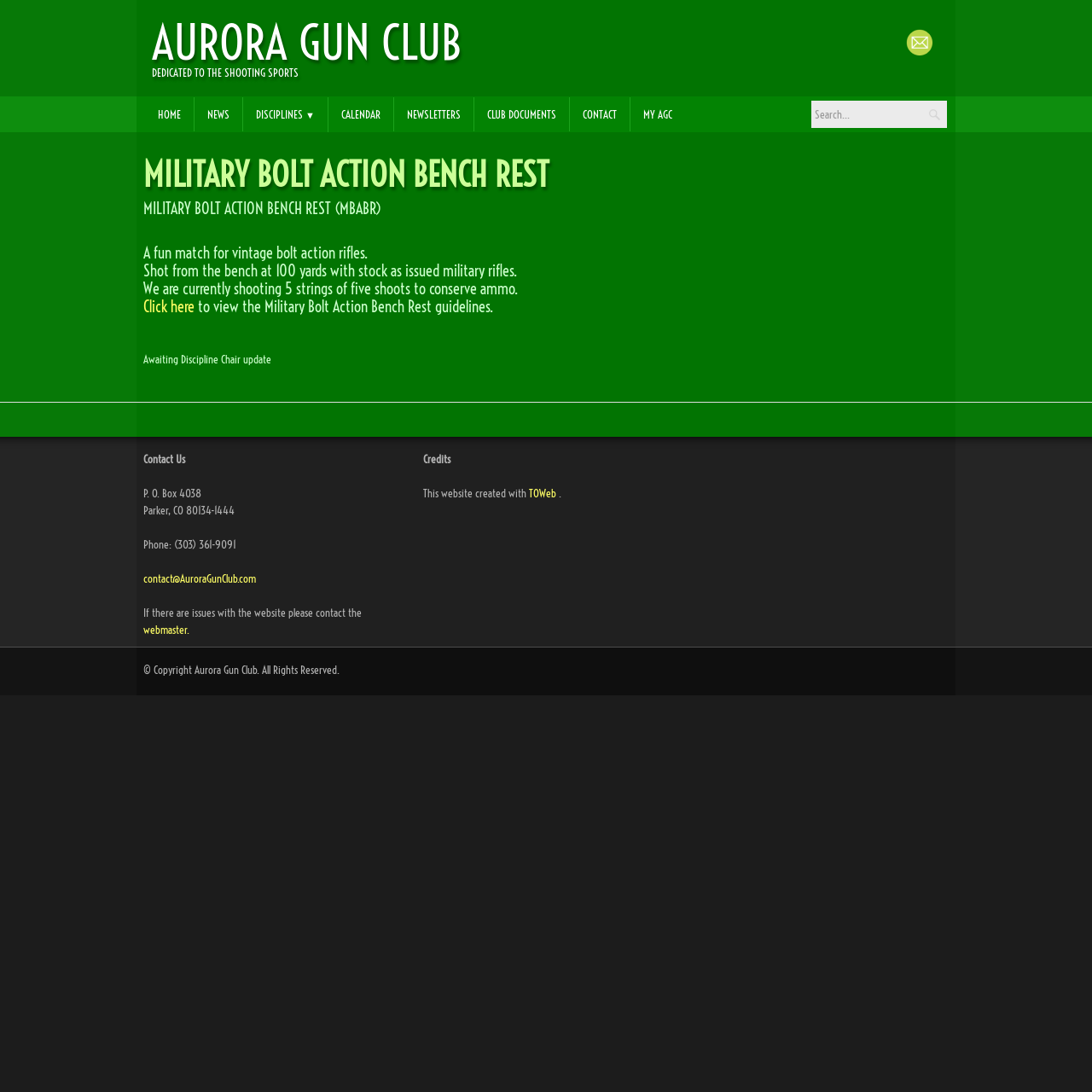Locate the bounding box of the UI element defined by this description: "Calendar". The coordinates should be given as four float numbers between 0 and 1, formatted as [left, top, right, bottom].

[0.301, 0.089, 0.36, 0.12]